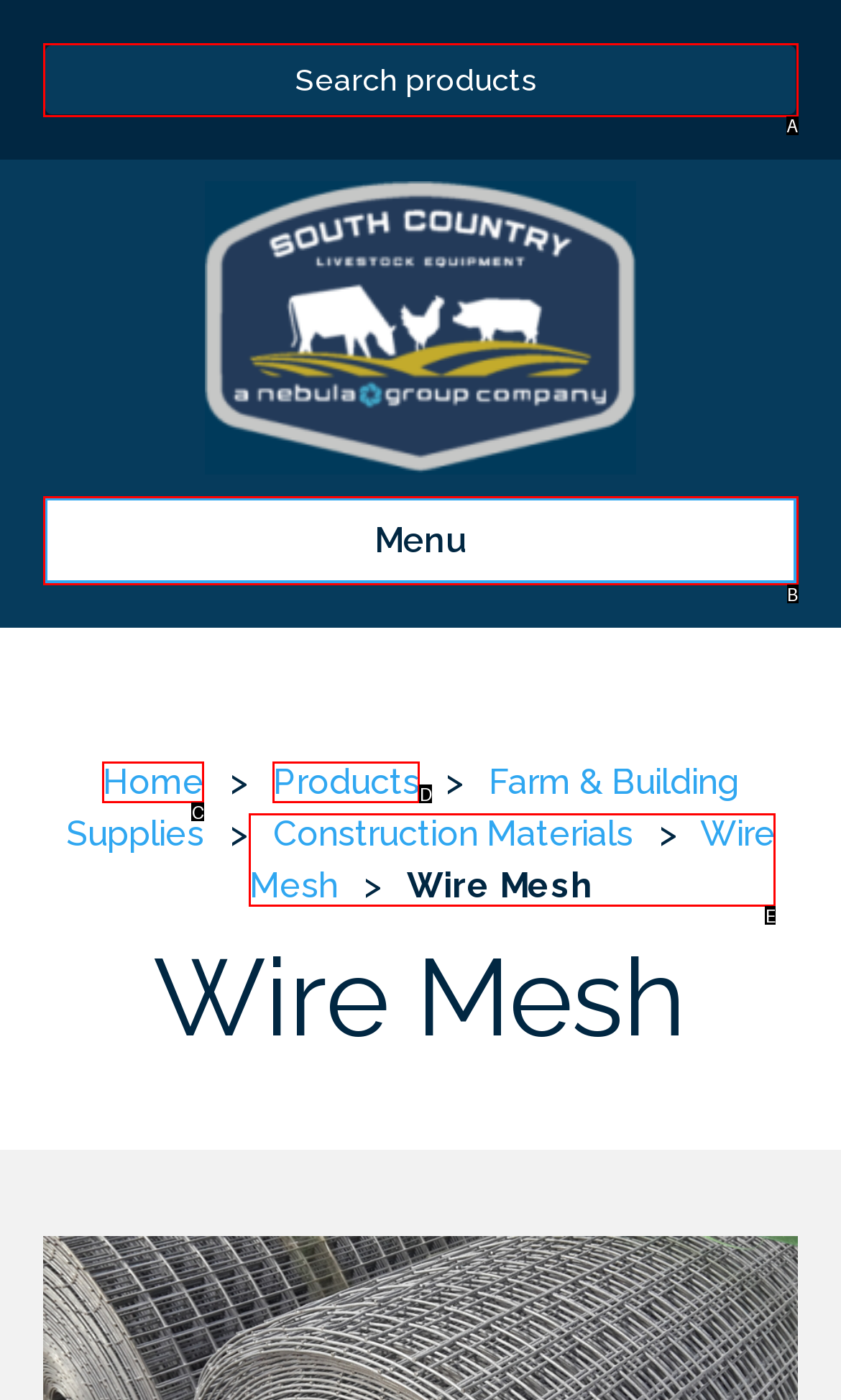Choose the HTML element that best fits the description: Wire Mesh. Answer with the option's letter directly.

E